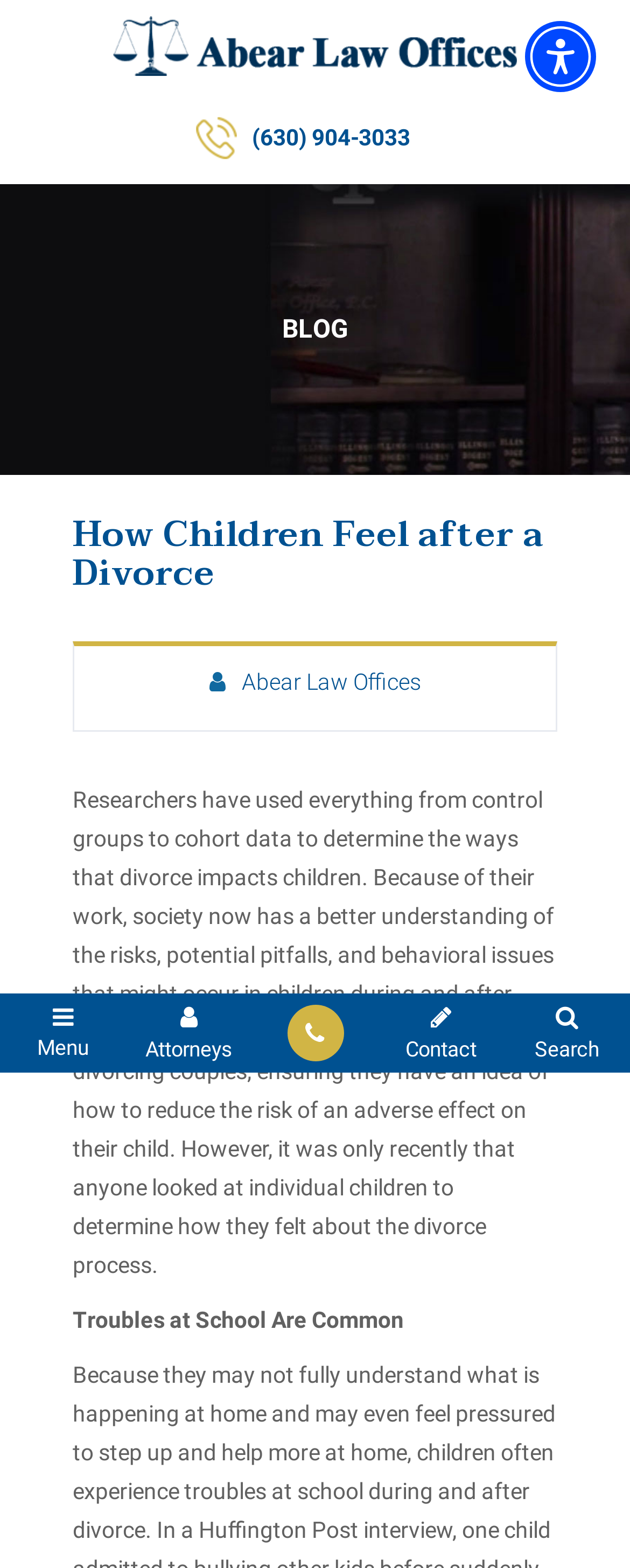Locate the bounding box coordinates of the region to be clicked to comply with the following instruction: "Read the blog". The coordinates must be four float numbers between 0 and 1, in the form [left, top, right, bottom].

[0.447, 0.199, 0.553, 0.219]